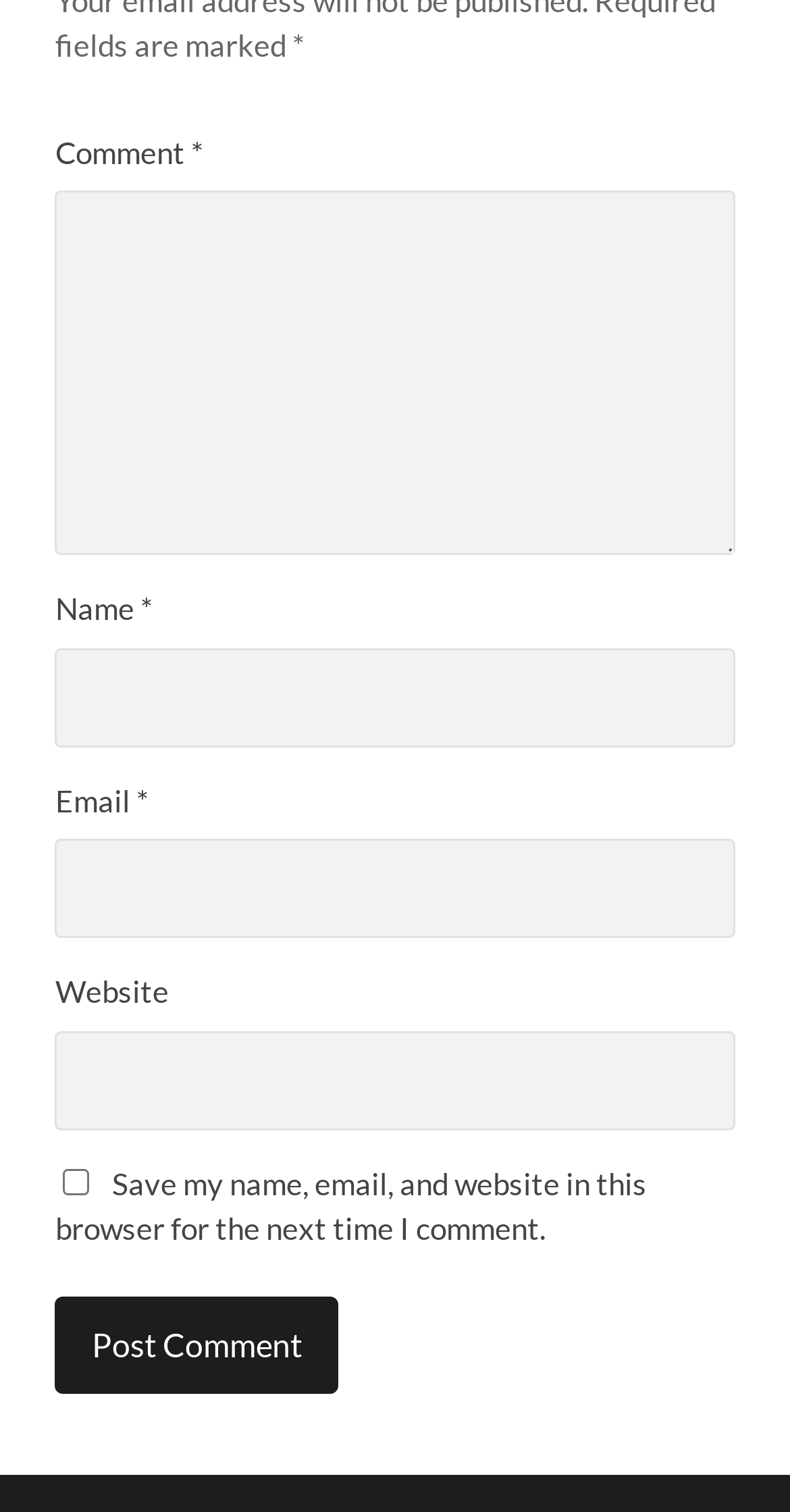Identify the bounding box for the element characterized by the following description: "name="submit" value="Post Comment"".

[0.07, 0.858, 0.429, 0.922]